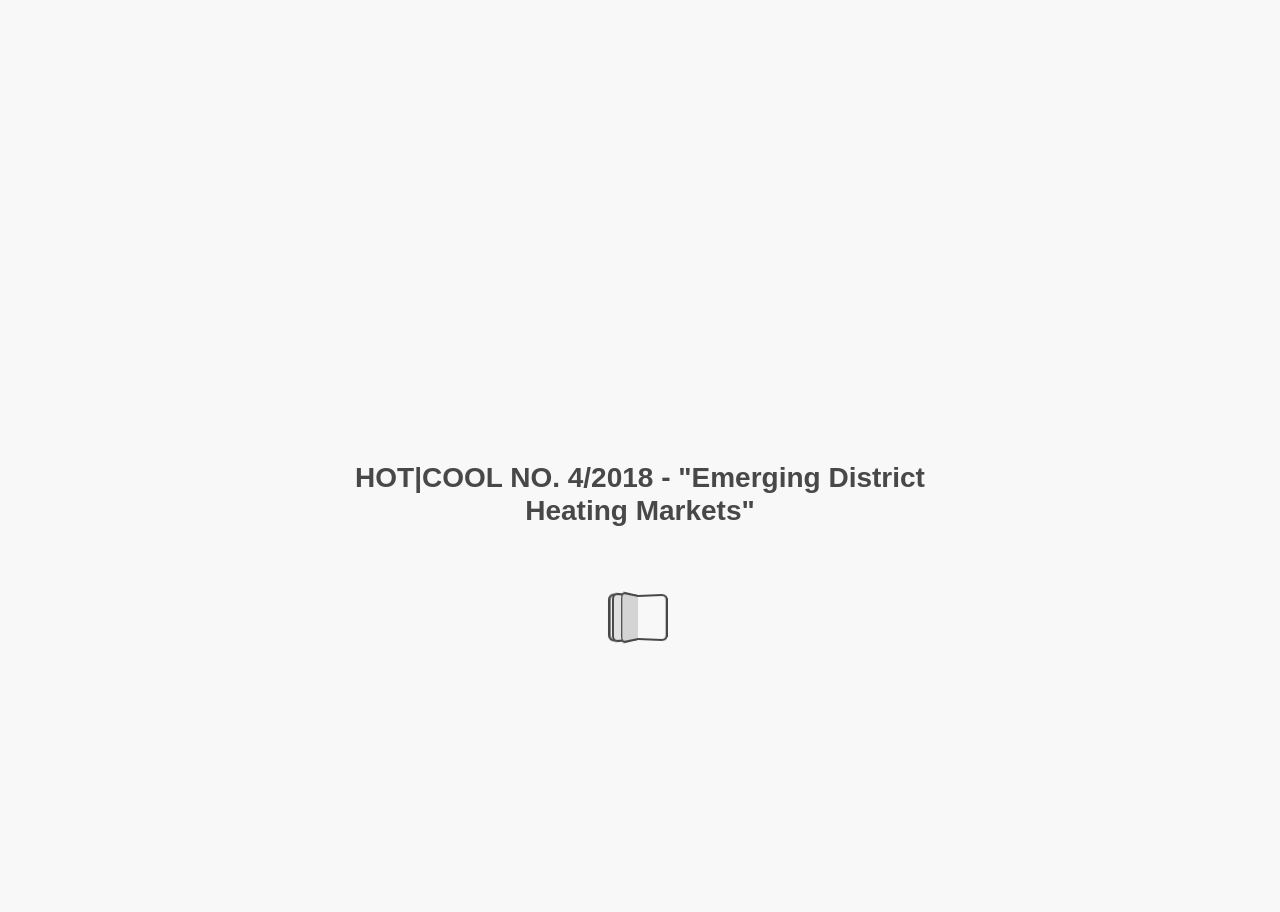Is the 'Previous Page' button above or below the 'Next Page' button?
Can you offer a detailed and complete answer to this question?

I compared the y1 and y2 coordinates of the 'Previous Page' and 'Next Page' buttons. Since the y1 and y2 values of the 'Previous Page' button are smaller, it is located above the 'Next Page' button.